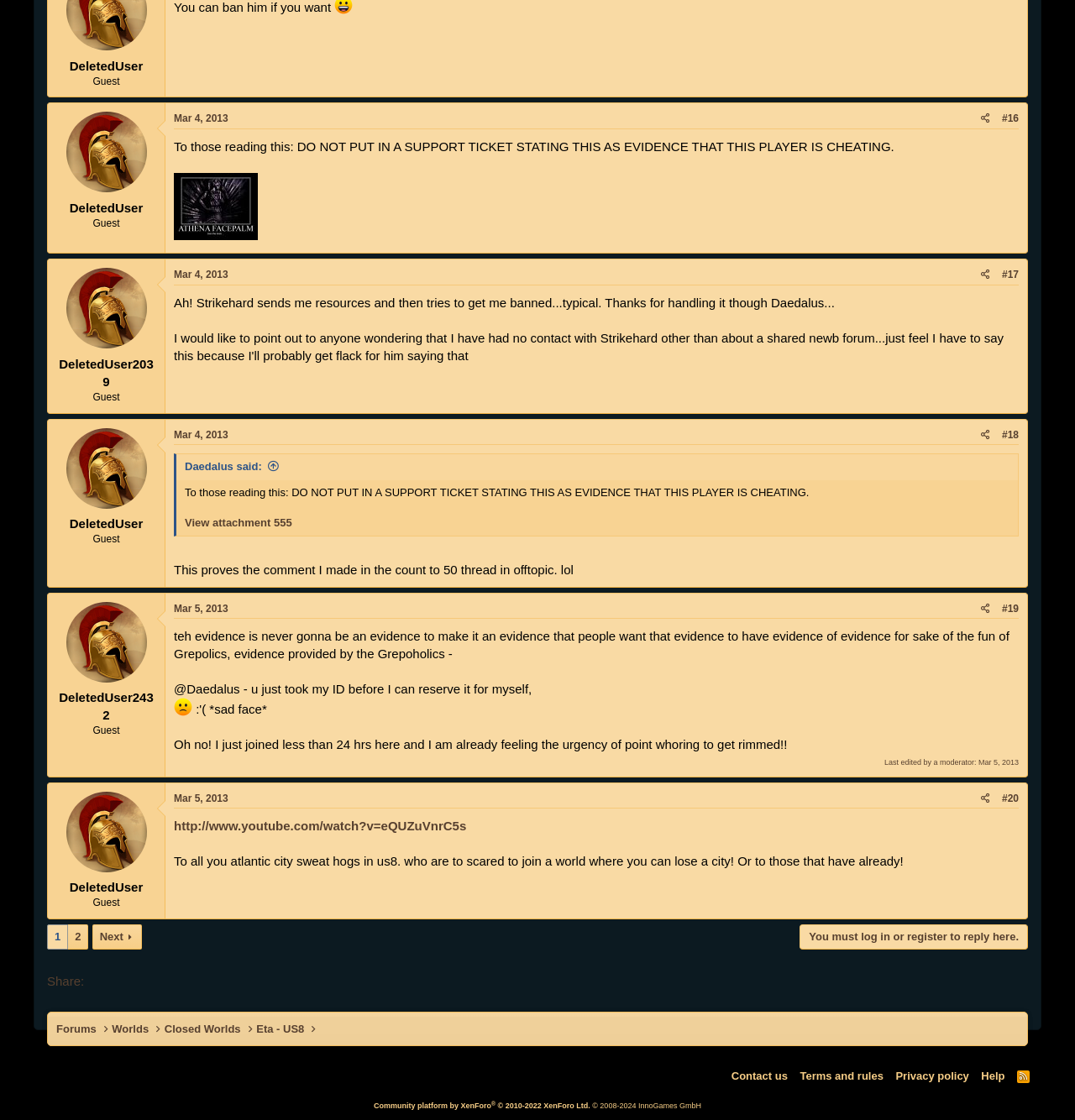Please mark the clickable region by giving the bounding box coordinates needed to complete this instruction: "View the image 'facepalm[1].jpg'".

[0.162, 0.155, 0.24, 0.215]